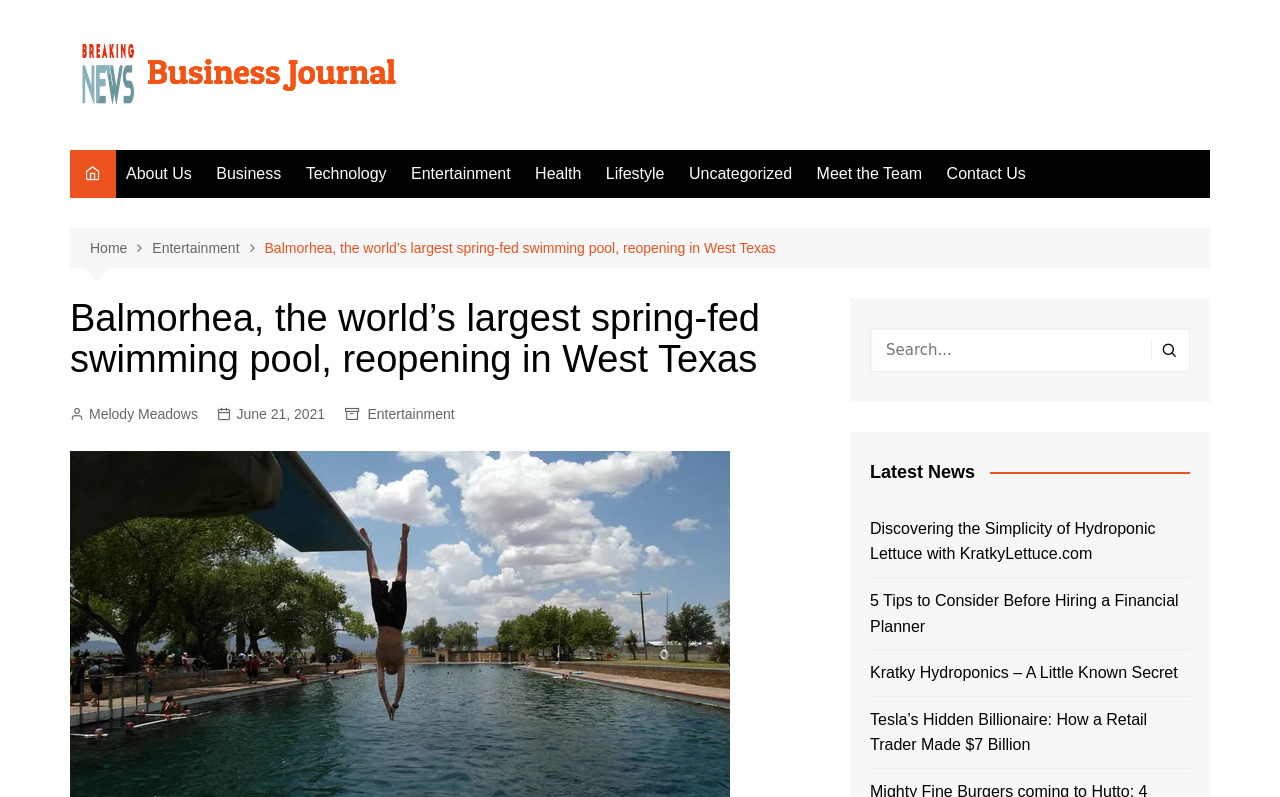What type of news is this article categorized under?
Please use the image to provide an in-depth answer to the question.

I found the answer by looking at the breadcrumbs navigation element which shows the categories of the article. The last category mentioned is 'Entertainment'.